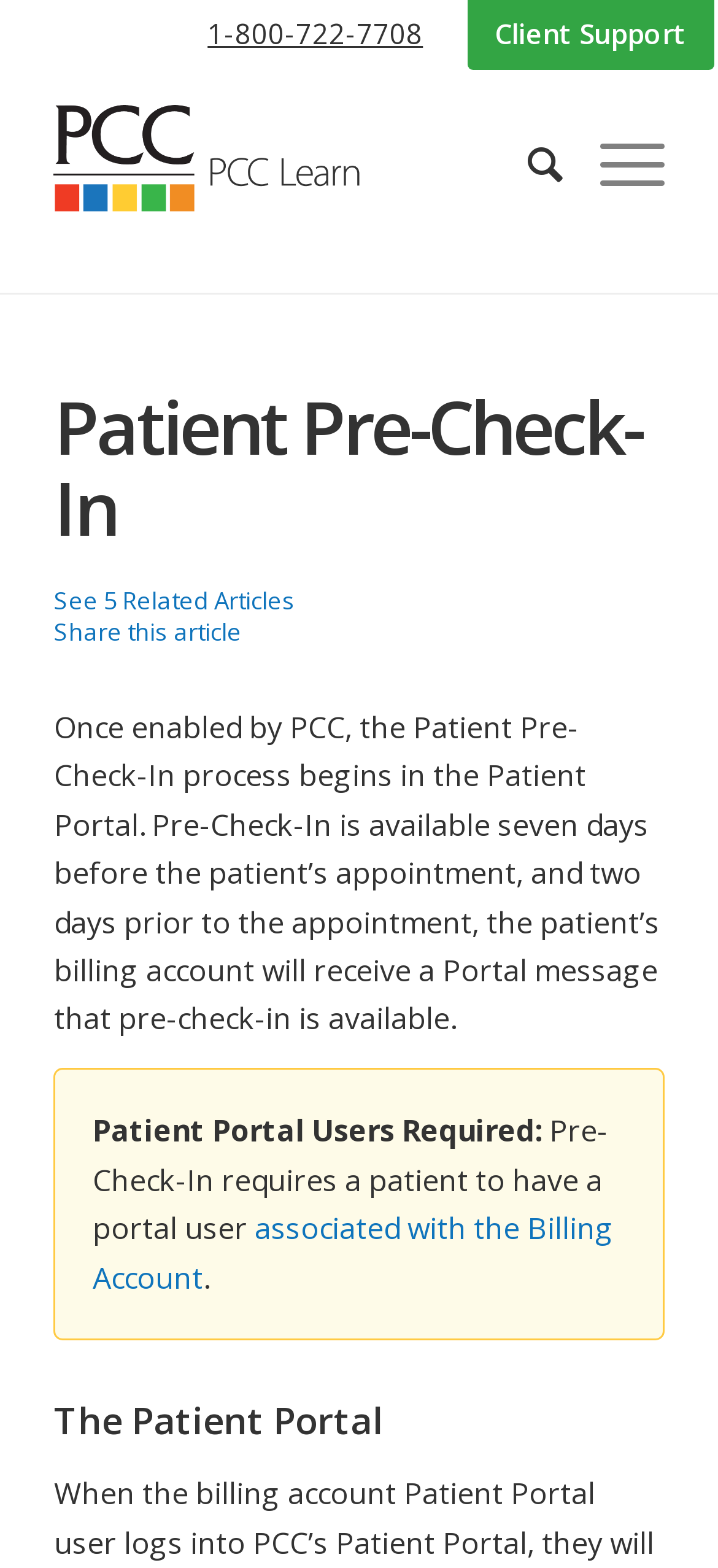What happens to a patient's billing account two days before an appointment? Analyze the screenshot and reply with just one word or a short phrase.

A Portal message is sent